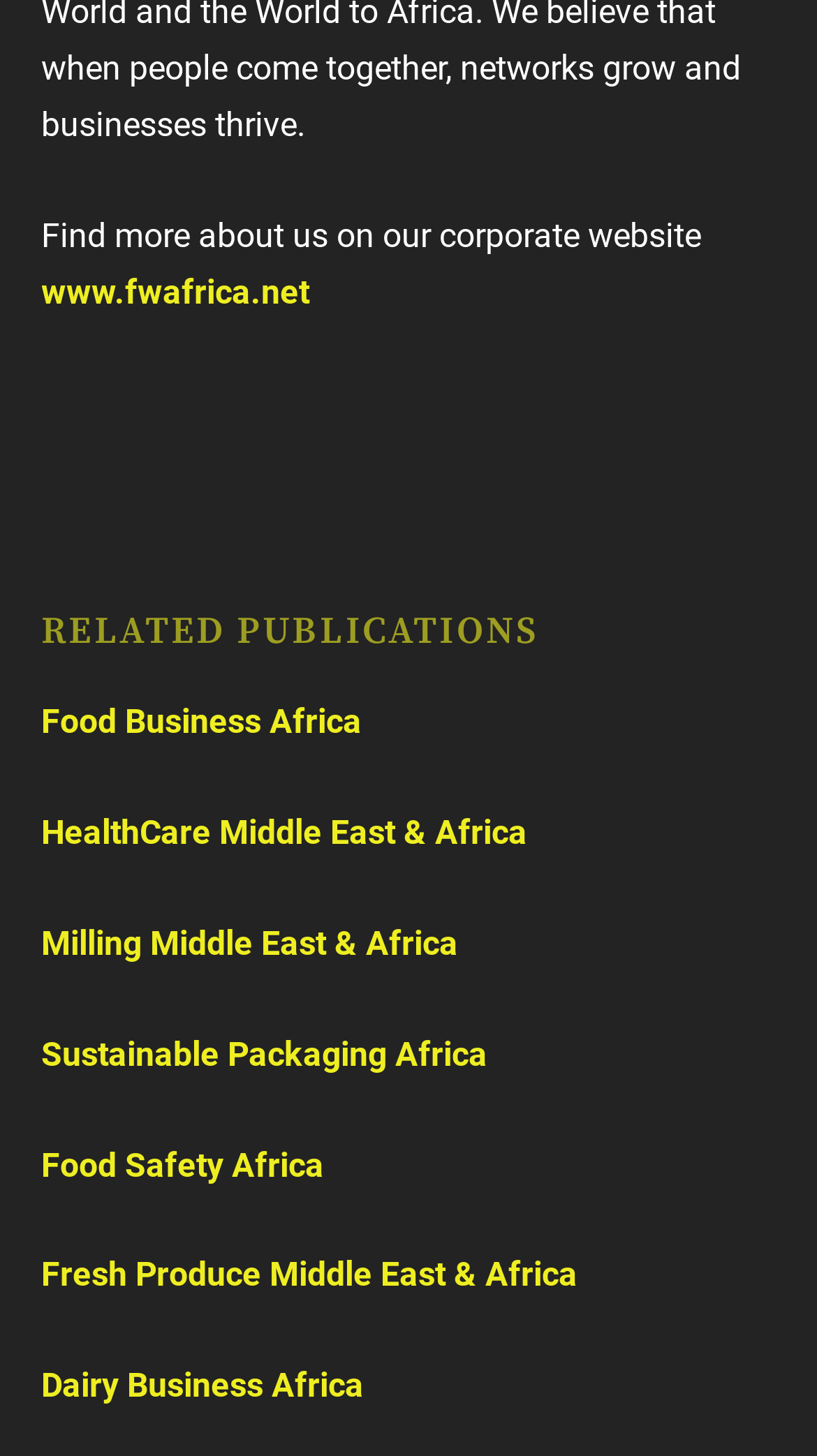Identify the bounding box coordinates of the region that needs to be clicked to carry out this instruction: "Explore related publications". Provide these coordinates as four float numbers ranging from 0 to 1, i.e., [left, top, right, bottom].

[0.05, 0.422, 0.95, 0.448]